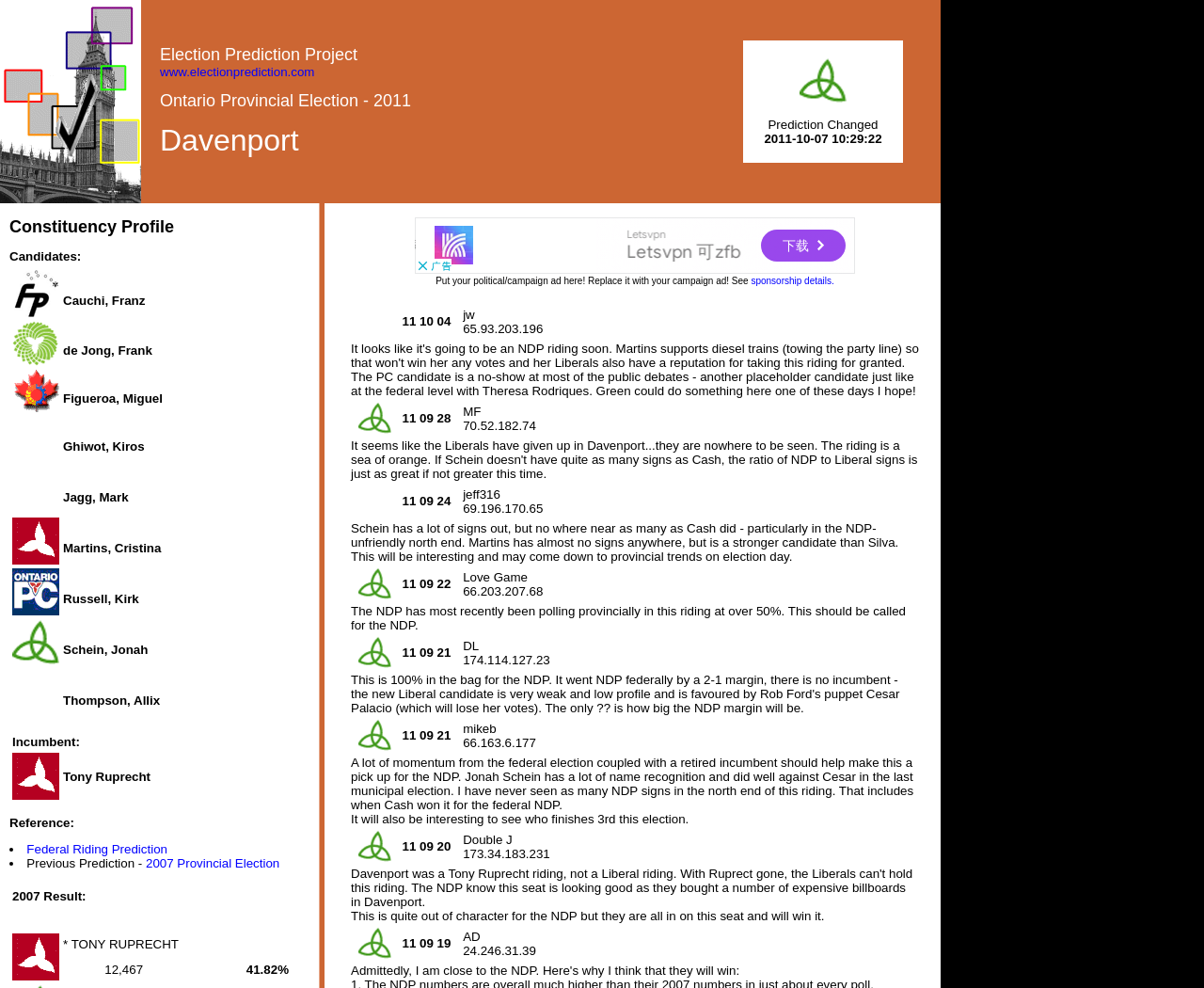Using the provided element description, identify the bounding box coordinates as (top-left x, top-left y, bottom-right x, bottom-right y). Ensure all values are between 0 and 1. Description: Tidsskrifter

None